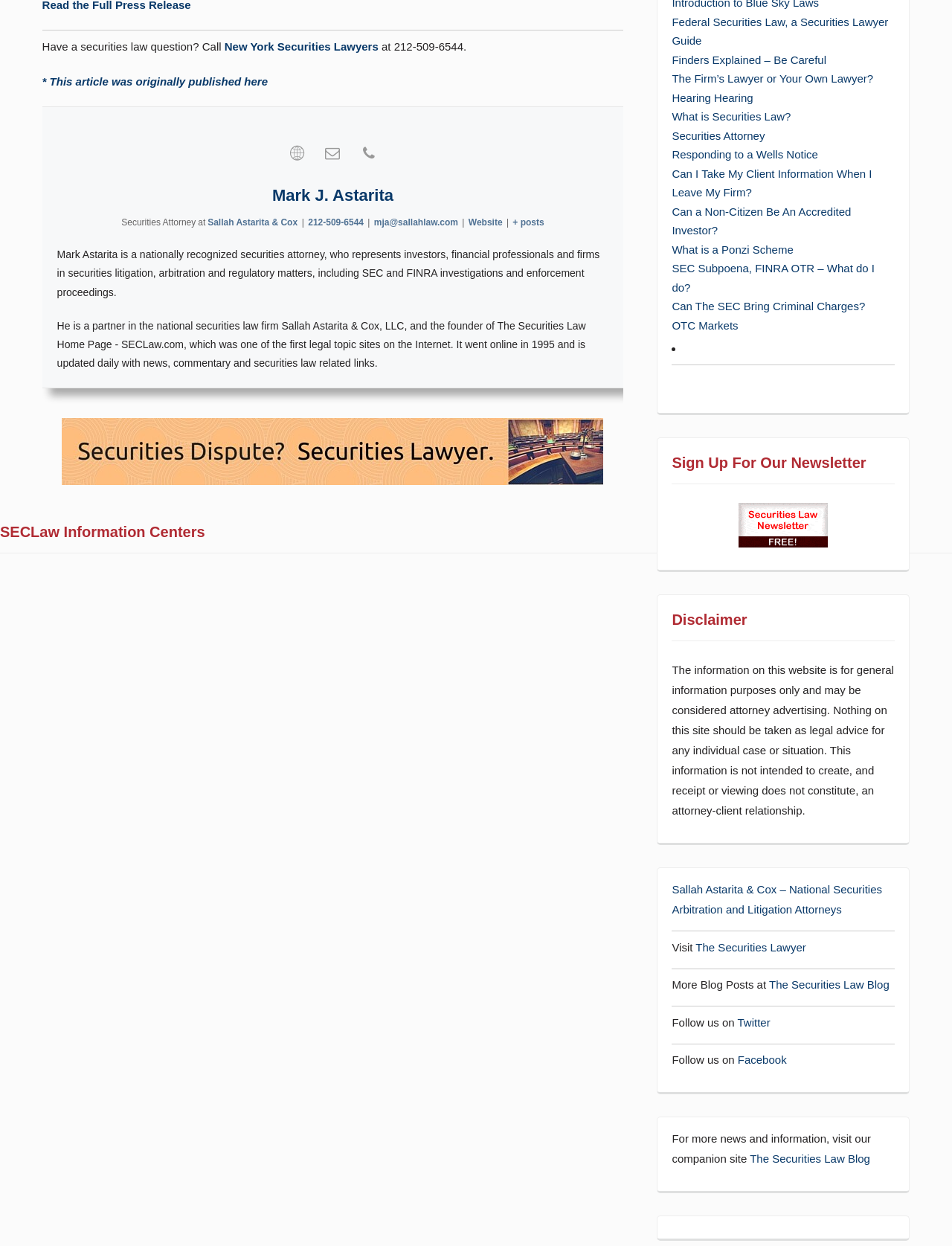Determine the bounding box of the UI element mentioned here: "Hearing Hearing". The coordinates must be in the format [left, top, right, bottom] with values ranging from 0 to 1.

[0.706, 0.073, 0.794, 0.083]